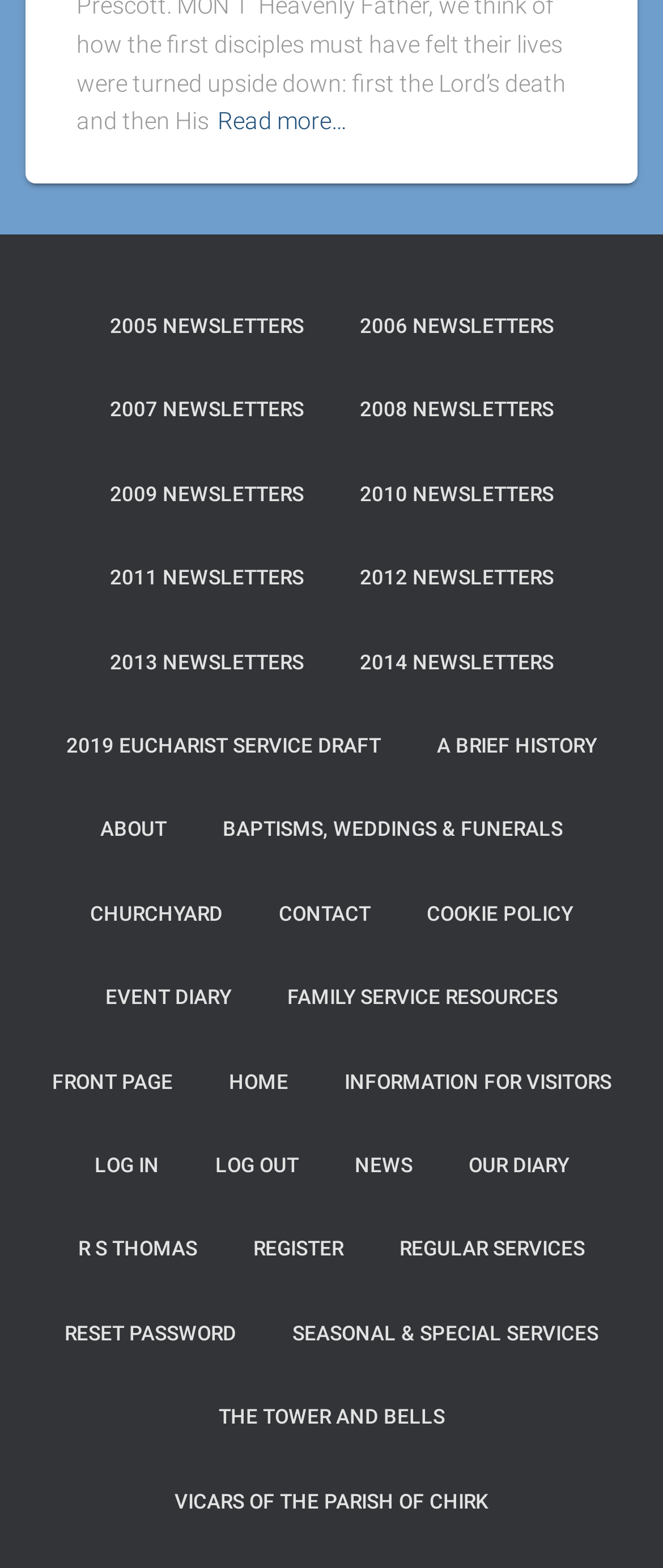Provide the bounding box coordinates for the area that should be clicked to complete the instruction: "Read more about the church's history".

[0.621, 0.45, 0.938, 0.503]